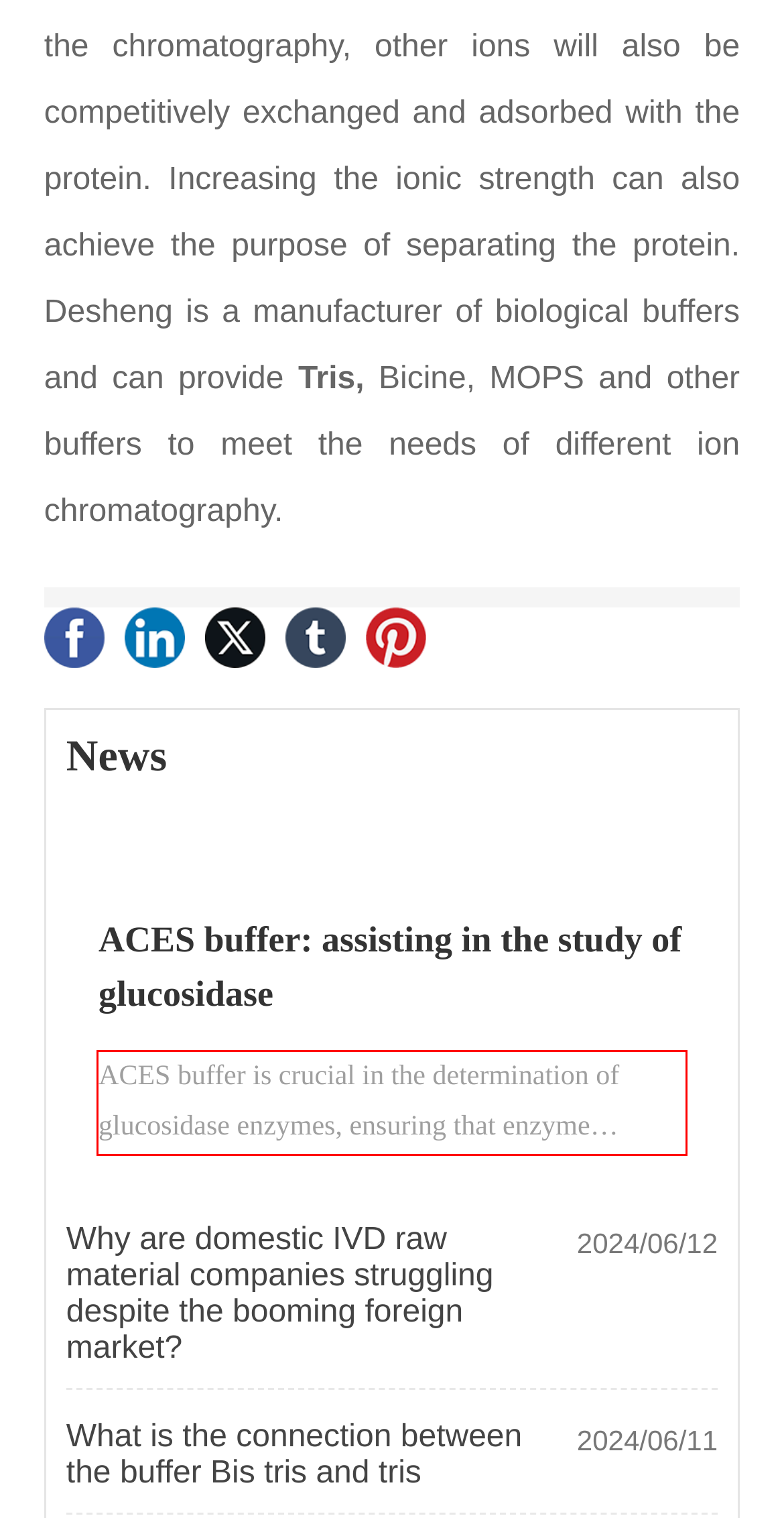Given a screenshot of a webpage, locate the red bounding box and extract the text it encloses.

ACES buffer is crucial in the determination of glucosidase enzymes, ensuring that enzyme reactions are carried out at a constant pH to maintain enzyme activity and stability. The ACES buffer produced by Desheng provides ideal conditions for the determination of glucosidase with high purity, low interference, and stable performance, supporting research and application in fields such as medicine, food, pharmaceuticals, and environmental protection.